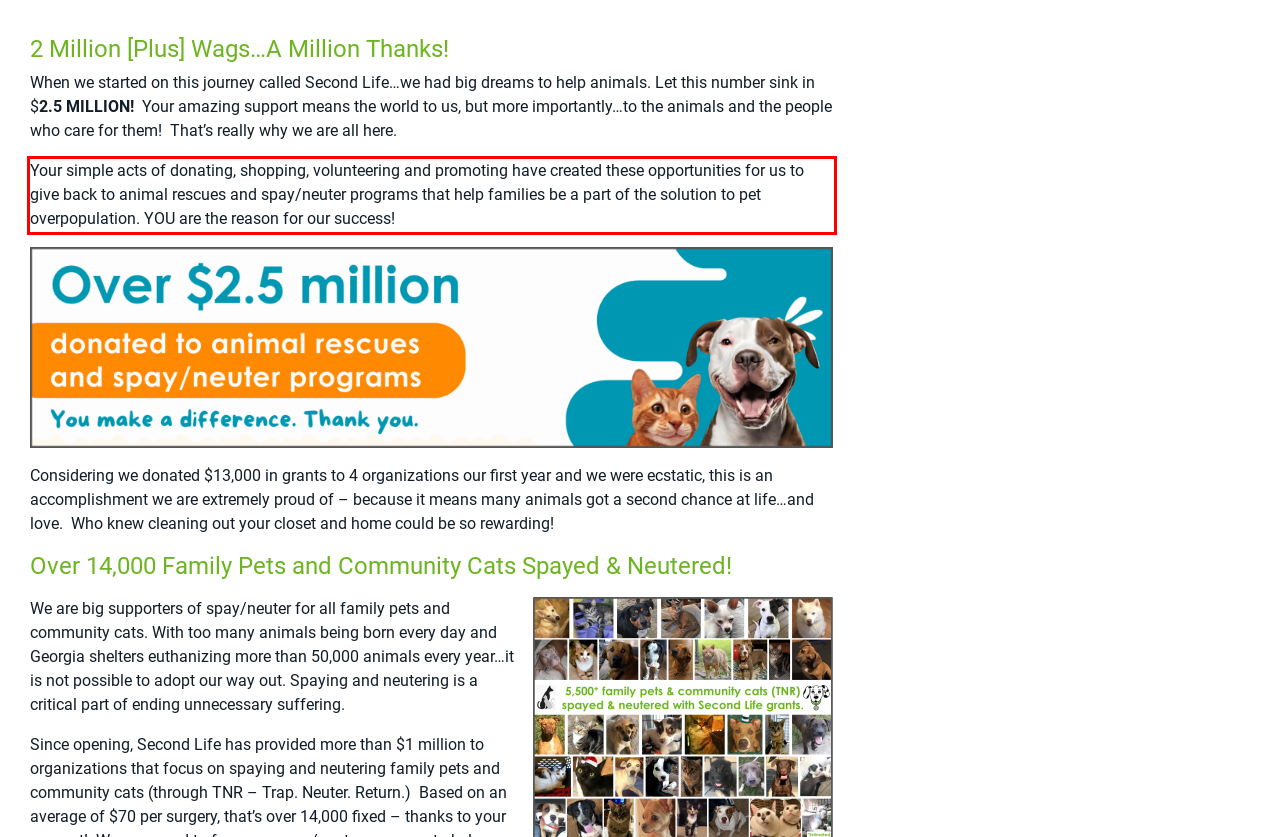You have a screenshot of a webpage, and there is a red bounding box around a UI element. Utilize OCR to extract the text within this red bounding box.

Your simple acts of donating, shopping, volunteering and promoting have created these opportunities for us to give back to animal rescues and spay/neuter programs that help families be a part of the solution to pet overpopulation. YOU are the reason for our success!